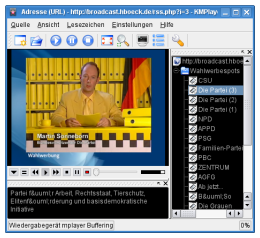What is the purpose of the status bar?
Answer the question based on the image using a single word or a brief phrase.

Buffering status